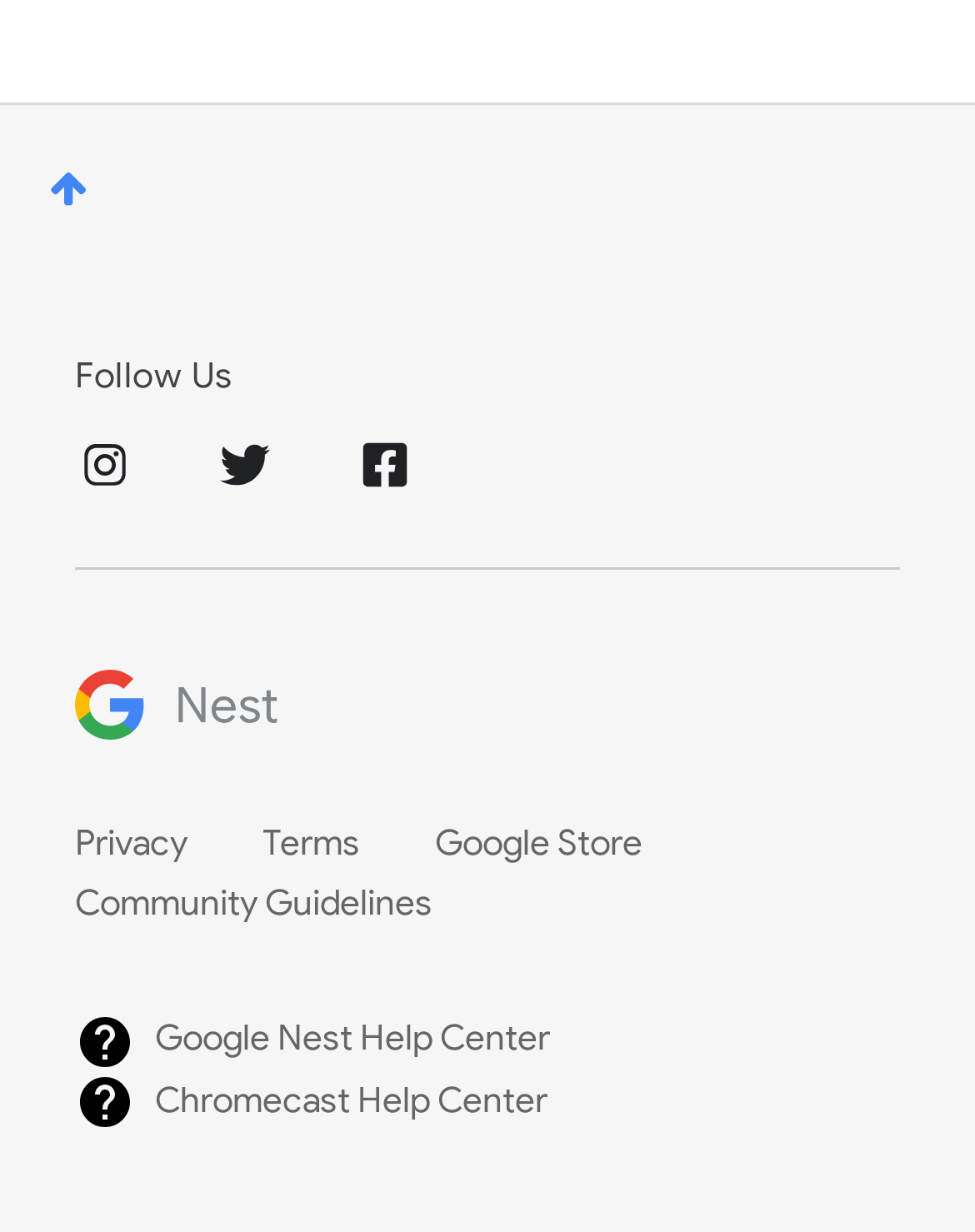How many social media links are present on the page?
Please describe in detail the information shown in the image to answer the question.

I counted the number of links with associated images that resemble social media icons. There are three such links: 'MadeByGoogle on Instagram', 'Google Nest on Twitter', and 'Google Nest on Facebook'.